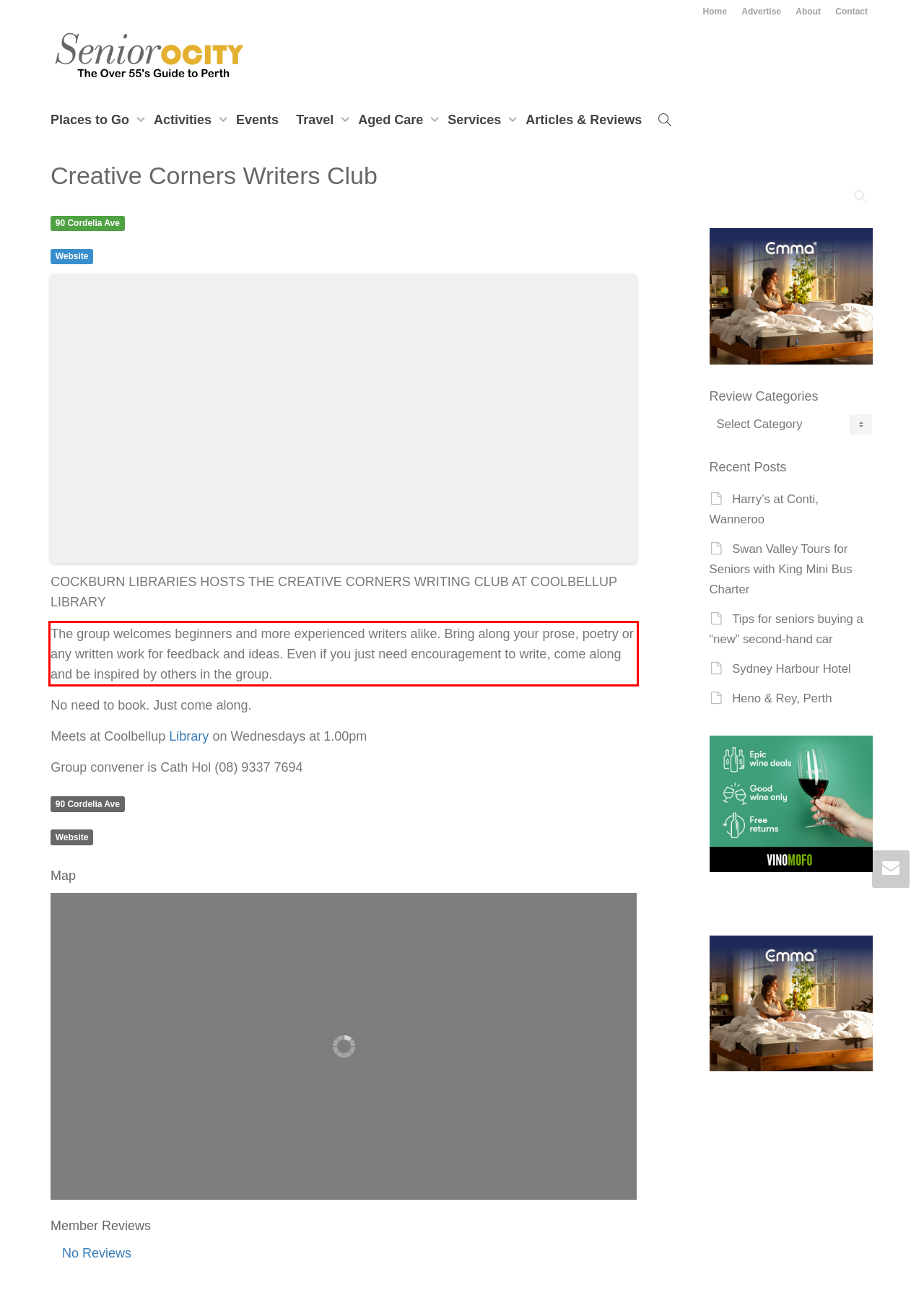Given a screenshot of a webpage containing a red rectangle bounding box, extract and provide the text content found within the red bounding box.

The group welcomes beginners and more experienced writers alike. Bring along your prose, poetry or any written work for feedback and ideas. Even if you just need encouragement to write, come along and be inspired by others in the group.